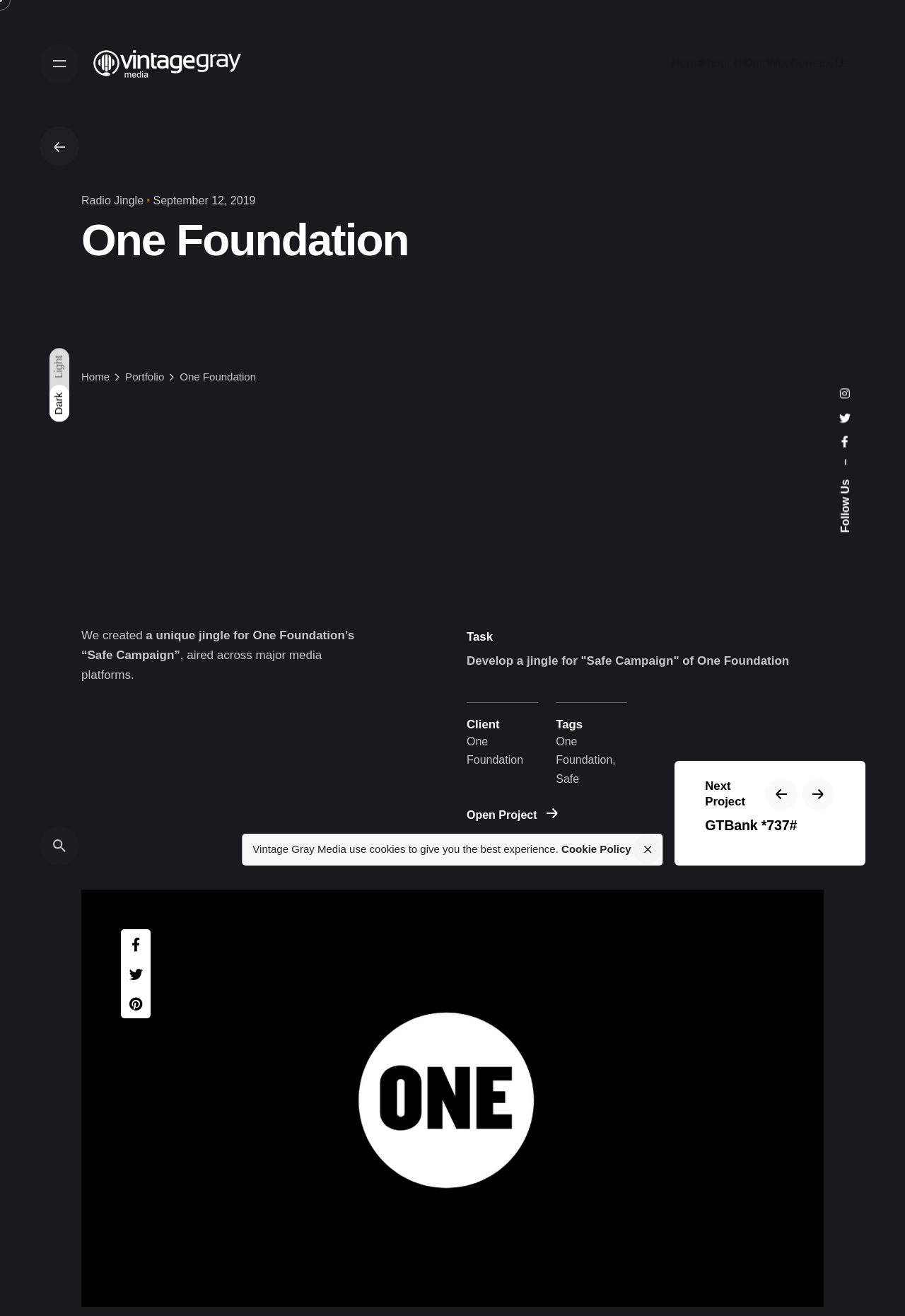Indicate the bounding box coordinates of the clickable region to achieve the following instruction: "Click the 'Home' link."

[0.632, 0.043, 0.692, 0.054]